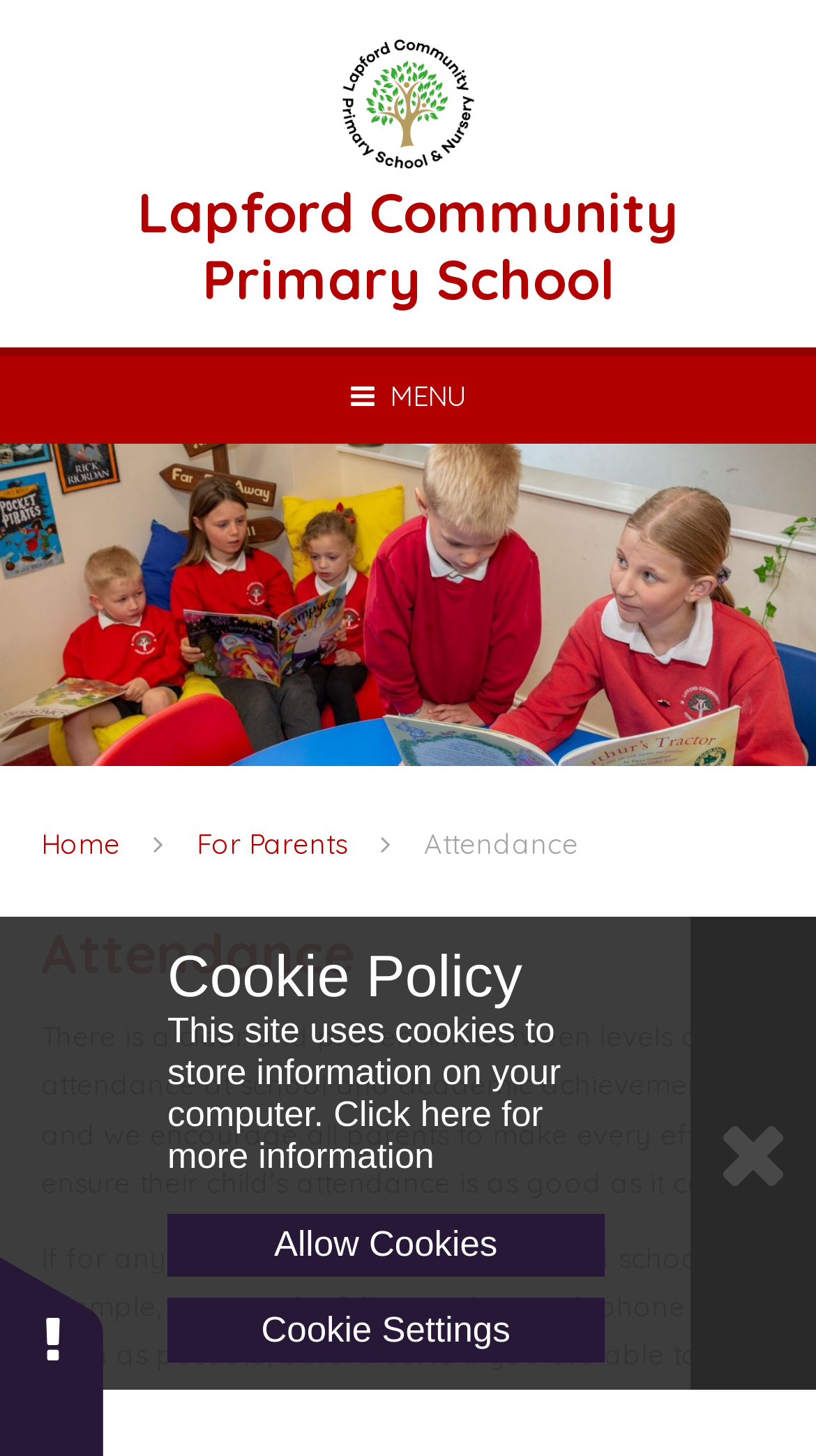Identify the bounding box coordinates of the element to click to follow this instruction: 'Enter email address'. Ensure the coordinates are four float values between 0 and 1, provided as [left, top, right, bottom].

None